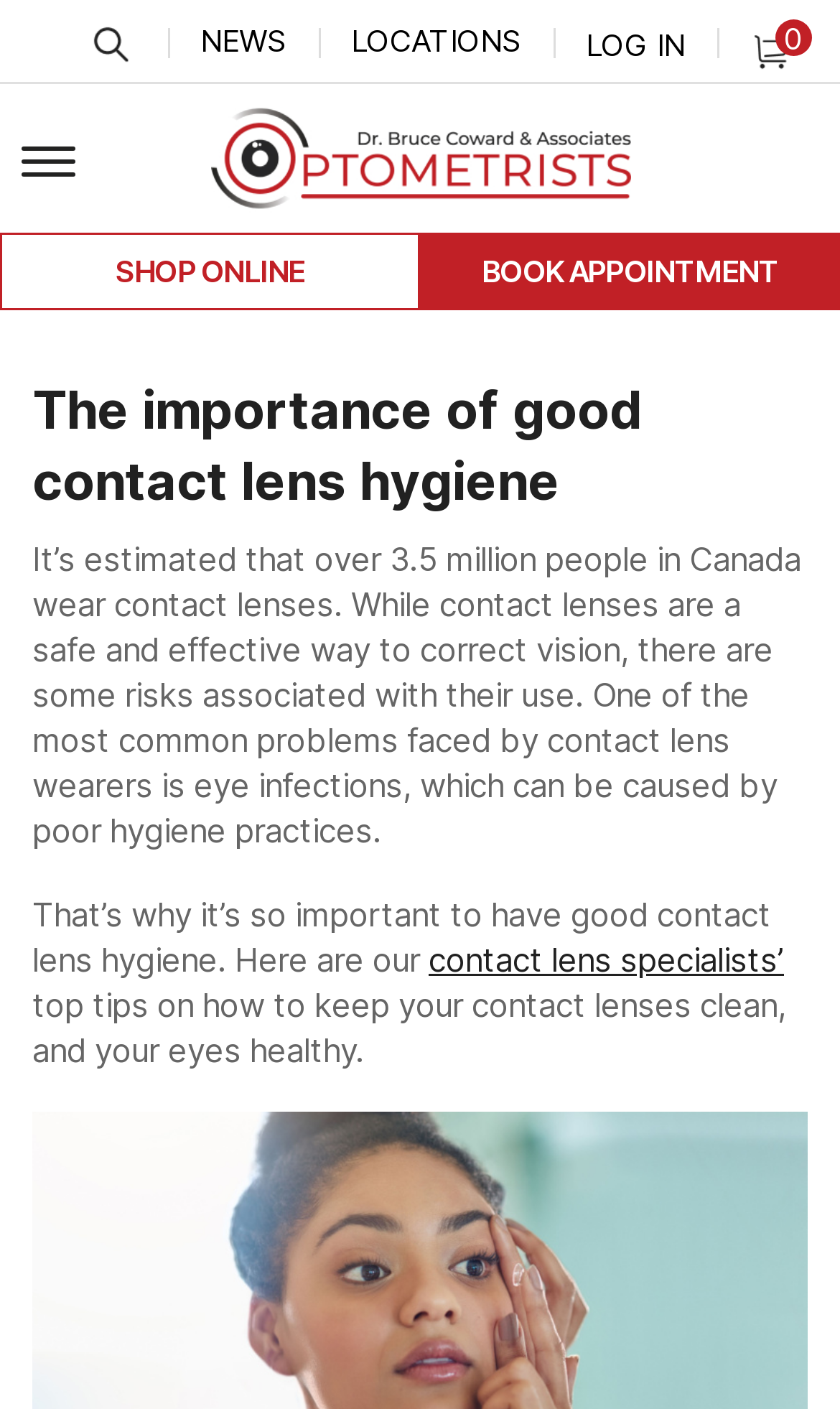Answer the following query with a single word or phrase:
What is the relationship between the contact lens specialists and the top tips?

they provide the top tips